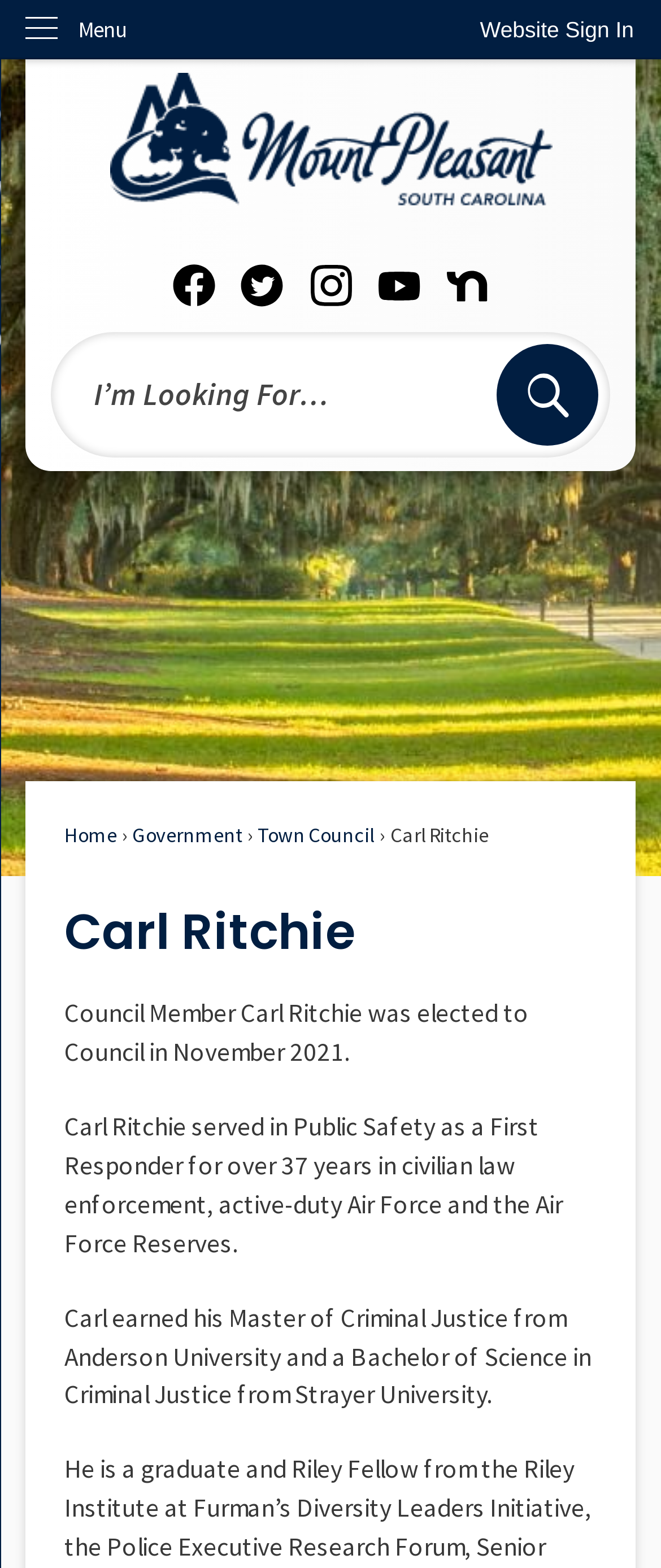Respond with a single word or phrase for the following question: 
How many social media links are available on the webpage?

5